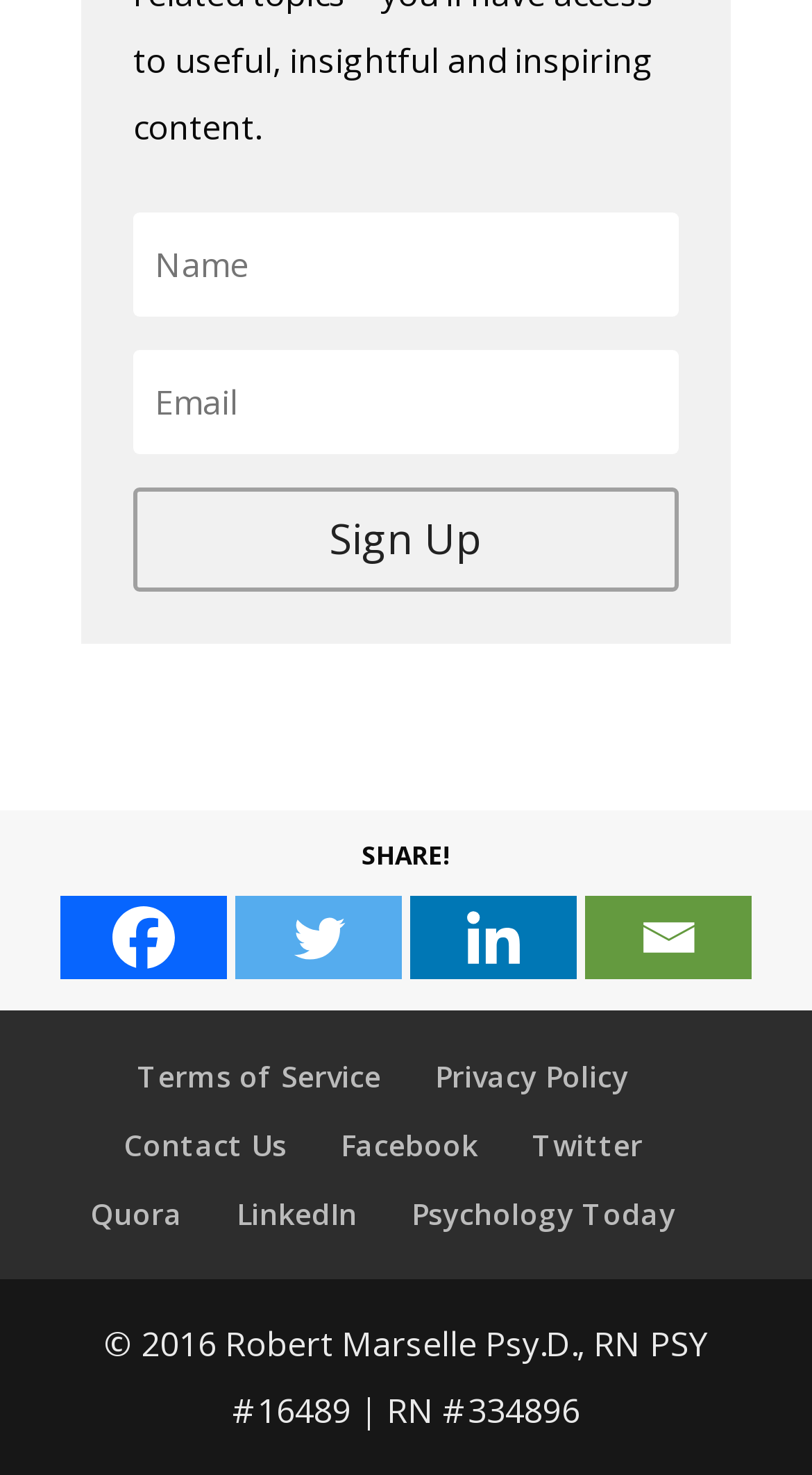Identify the bounding box coordinates of the clickable region to carry out the given instruction: "Sign up".

[0.164, 0.331, 0.836, 0.402]